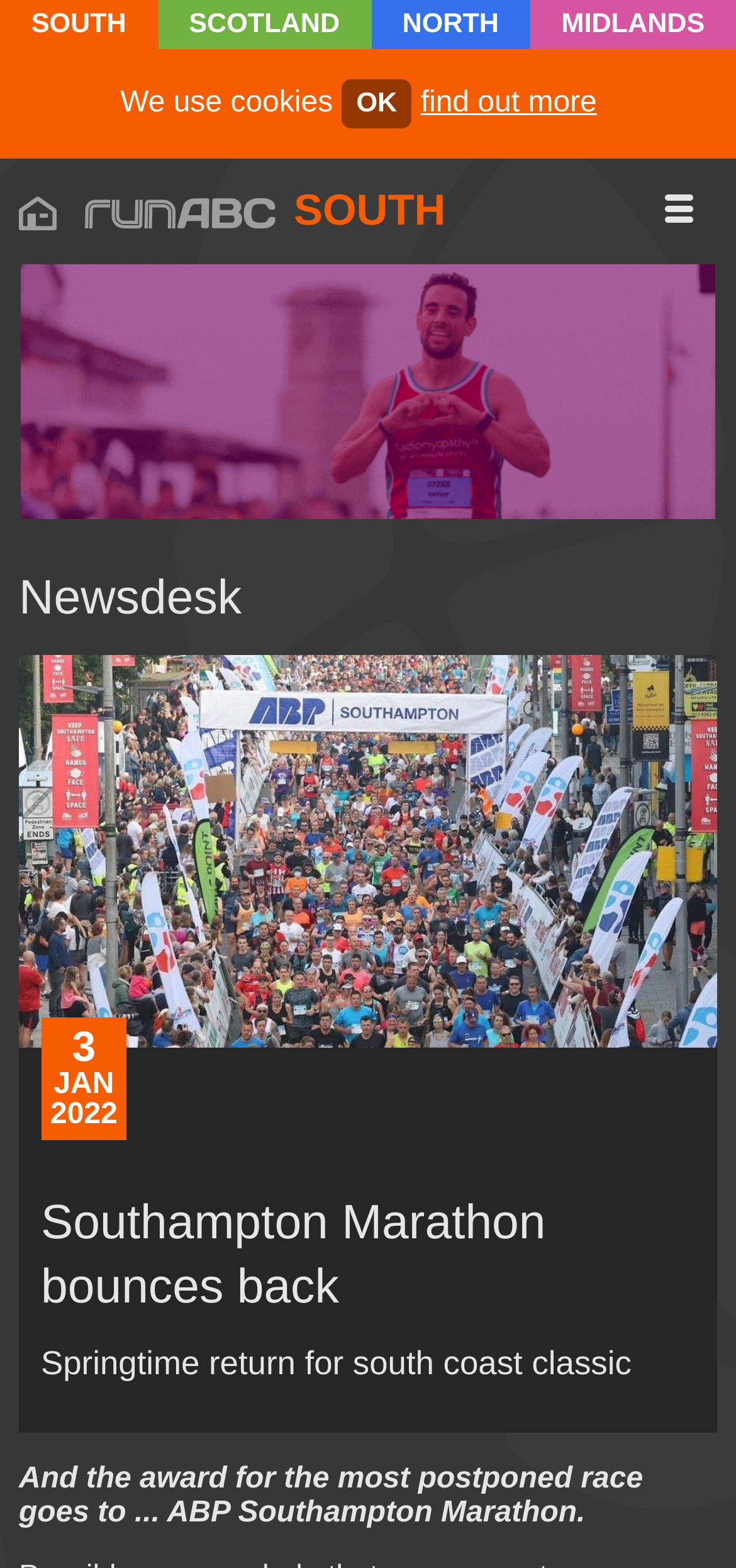What is the name of the race mentioned in the article besides ABP Southampton Marathon? Based on the screenshot, please respond with a single word or phrase.

Run Bournemouth 24